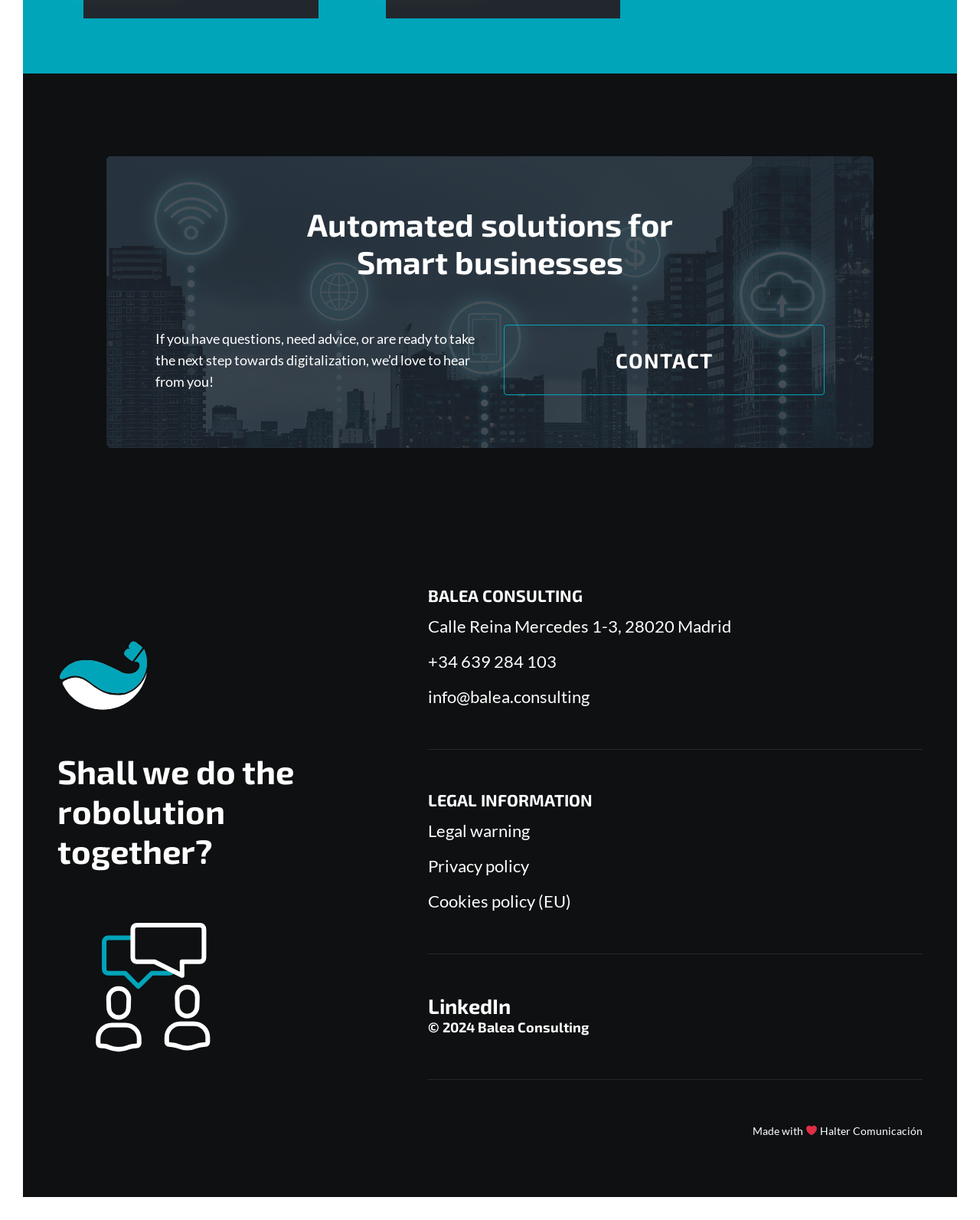Locate the bounding box coordinates for the element described below: "+34 639 284 103". The coordinates must be four float values between 0 and 1, formatted as [left, top, right, bottom].

[0.437, 0.534, 0.568, 0.551]